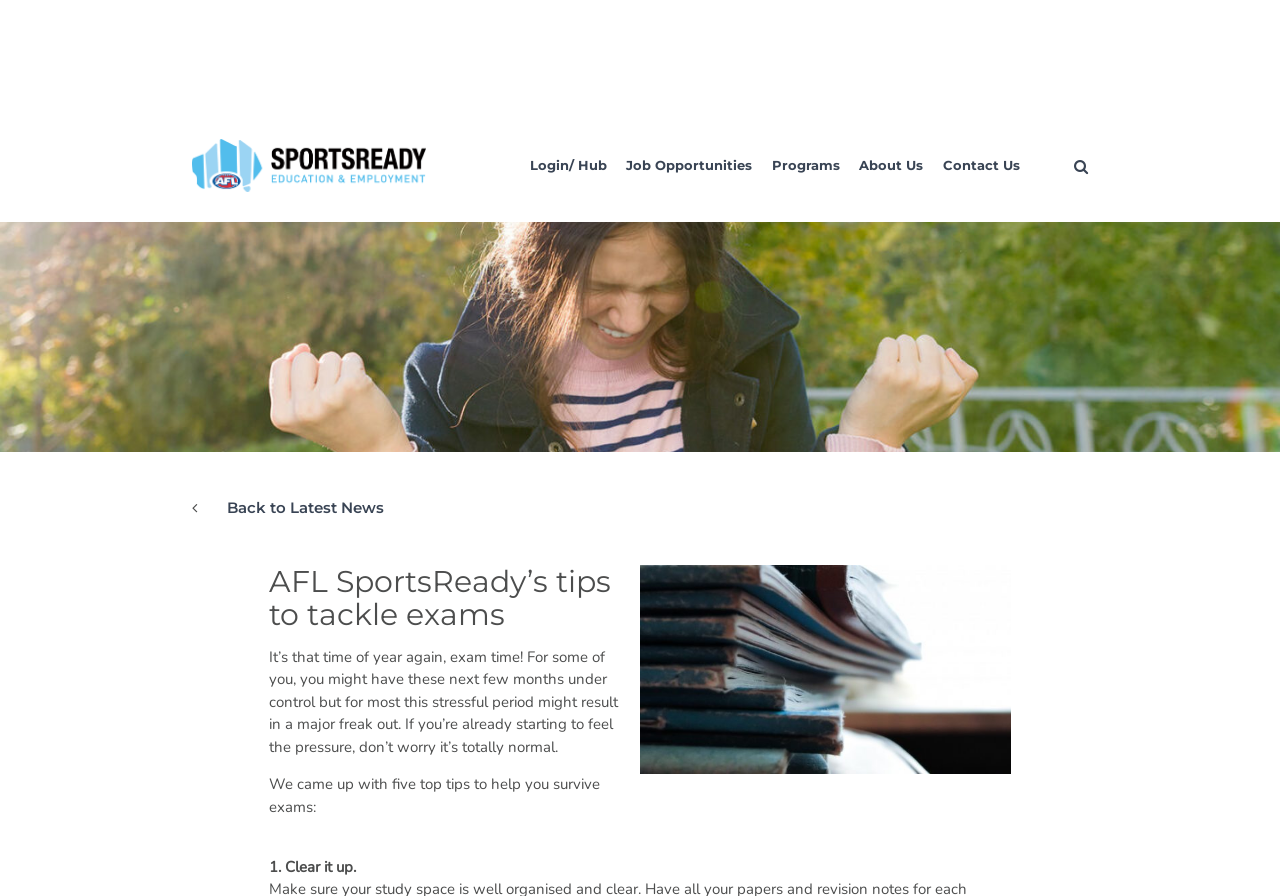Write an elaborate caption that captures the essence of the webpage.

The webpage is about AFL SportsReady, with a focus on providing tips for tackling exams. At the top left, there is a link to "AFL Sportsready" accompanied by an image with the same name. Below this, there are several links to different sections of the website, including "Login/ Hub", "Job Opportunities", "Programs", "About Us", and "Contact Us". 

To the right of these links, there are three more links with icons, labeled "JOB SEEKERS", "FOR EMPLOYERS", and "EDUCATION". Each of these links has a corresponding image next to it. 

Further down the page, there is a link to "Back to Latest News" on the left side. The main content of the page is an article titled "AFL SportsReady’s tips to tackle exams", which is accompanied by an image. The article begins by acknowledging the stress of exam time and offers five top tips to help survive exams. The tips are listed below the introduction, with the first tip being "Clear it up".